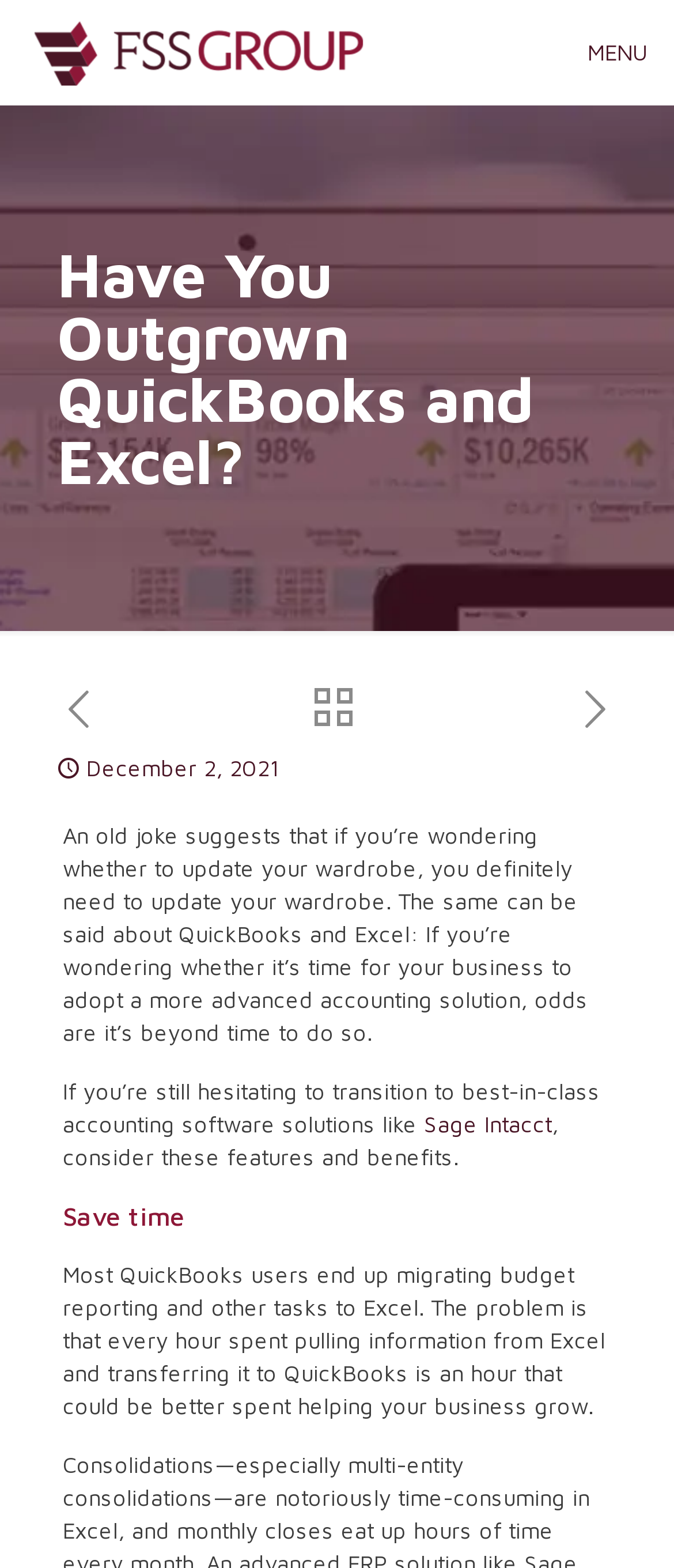Refer to the image and answer the question with as much detail as possible: What is the date of the article?

The date of the article can be found in the time element with the text 'December 2, 2021', which is located below the heading and above the main content of the article.